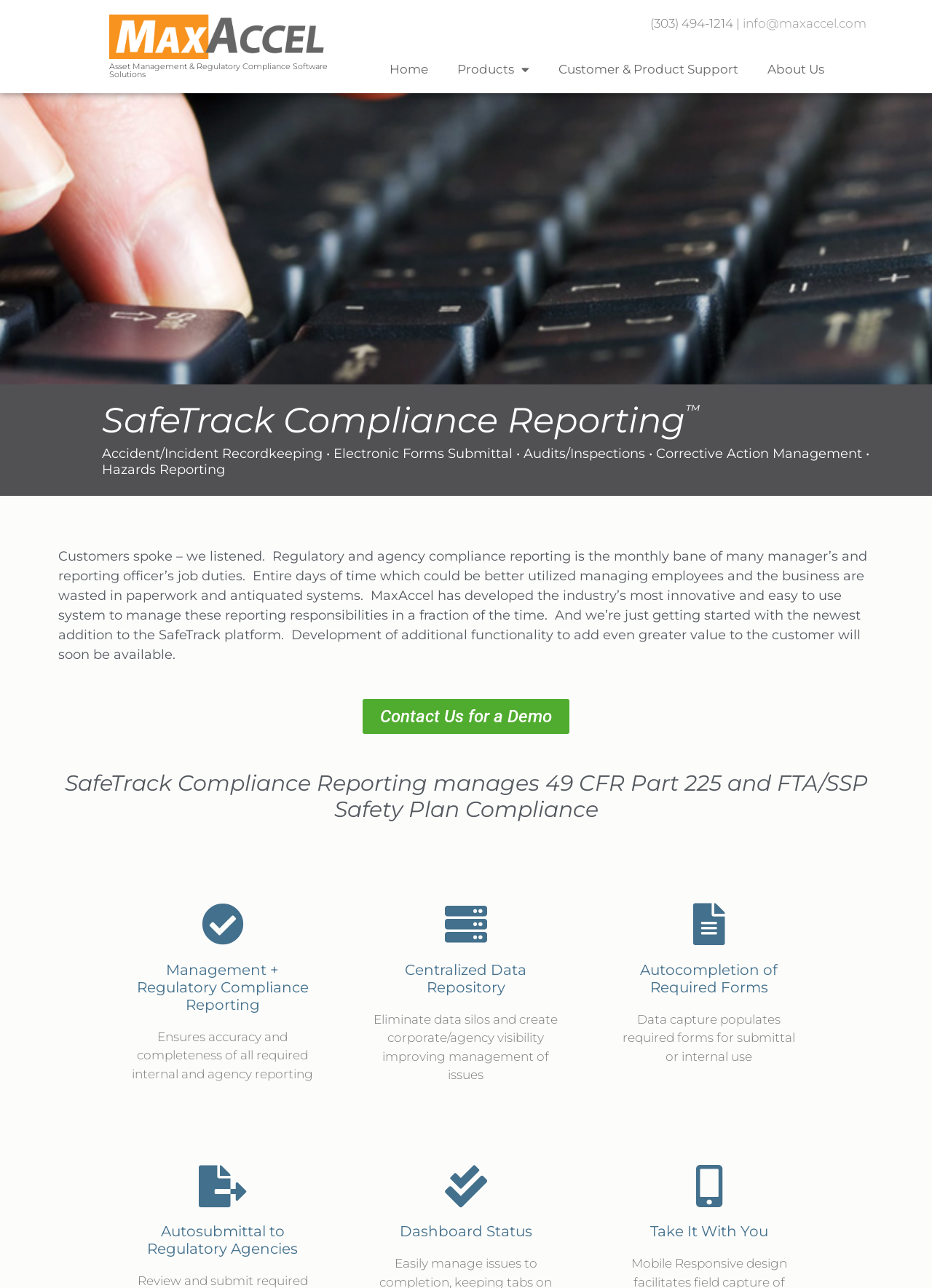Construct a comprehensive caption that outlines the webpage's structure and content.

The webpage is about SafeTrack Compliance Reporting, a software solution for managing 49 CFR Part 225 accident-incident reporting and submission. At the top left, there is a link to an unknown page, followed by a static text describing the company's software solutions. On the top right, there is a phone number and an email address. 

Below the top section, there is a navigation menu with links to Home, Products, Customer & Product Support, and About Us. 

The main content of the page is divided into sections. The first section has a heading that introduces SafeTrack Compliance Reporting, followed by a subheading that lists its features, including accident/incident recordkeeping, electronic forms submittal, audits/inspections, corrective action management, and hazards reporting. 

Below this section, there is a paragraph of text that explains the problem of regulatory and agency compliance reporting and how MaxAccel's system can solve this problem. This is followed by a call-to-action link to contact the company for a demo. 

The next section has a heading that highlights SafeTrack Compliance Reporting's ability to manage 49 CFR Part 225 and FTA/SSP Safety Plan Compliance. 

The following sections are divided into four columns, each with a heading and a brief description. The headings are Management + Regulatory Compliance Reporting, Centralized Data Repository, Autocompletion of Required Forms, and Autosubmittal to Regulatory Agencies. The descriptions explain how SafeTrack Compliance Reporting can ensure accuracy and completeness of reporting, eliminate data silos, automate form completion, and submit reports to regulatory agencies. 

Finally, there are three more sections with headings: Dashboard Status, Take It With You, but their descriptions are not provided.